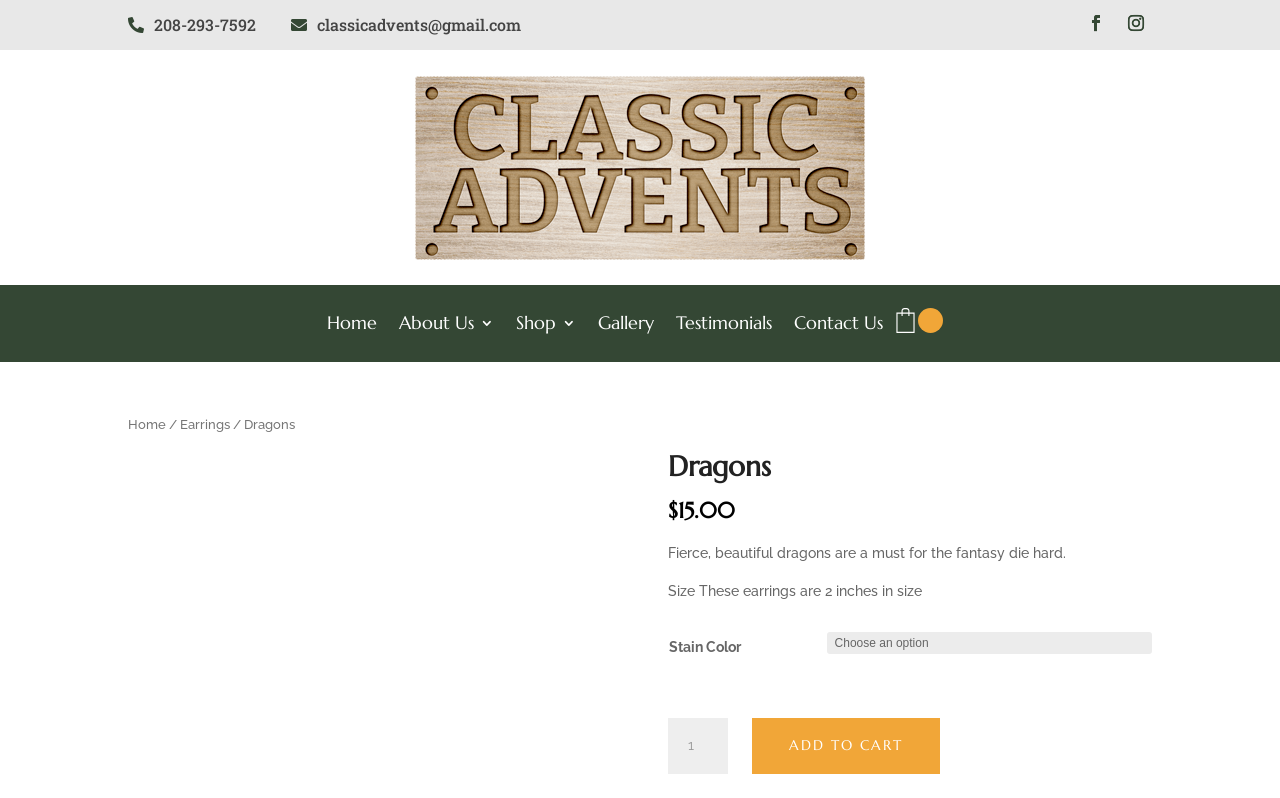Given the description "Testimonials", determine the bounding box of the corresponding UI element.

[0.528, 0.357, 0.603, 0.453]